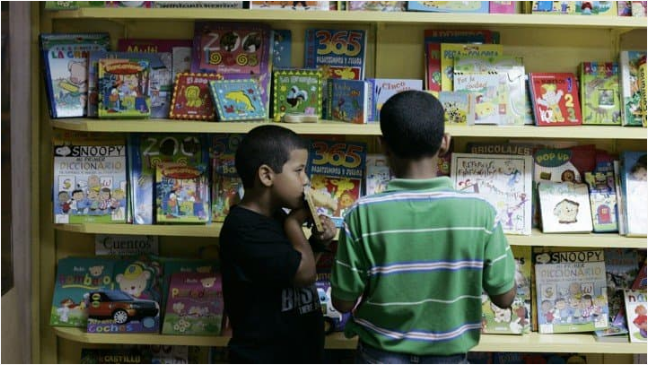Give an in-depth description of the image.

In this engaging scene, two young boys are captured in a moment of curiosity and exploration as they browse through a colorful display of children's books at a local bookstore. The boy on the left, dressed in a black t-shirt, appears to be thoughtfully admiring one of the books, while the boy on the right, wearing a green striped shirt, faces the shelves, eagerly looking at the titles in front of him. The vibrant bookshelf behind them is filled with a diverse collection of illustrated books, including titles featuring beloved characters like Snoopy, which adds a sense of nostalgia and whimsy to the environment. This image beautifully illustrates the joy of reading and the importance of fostering a love for books in young children.